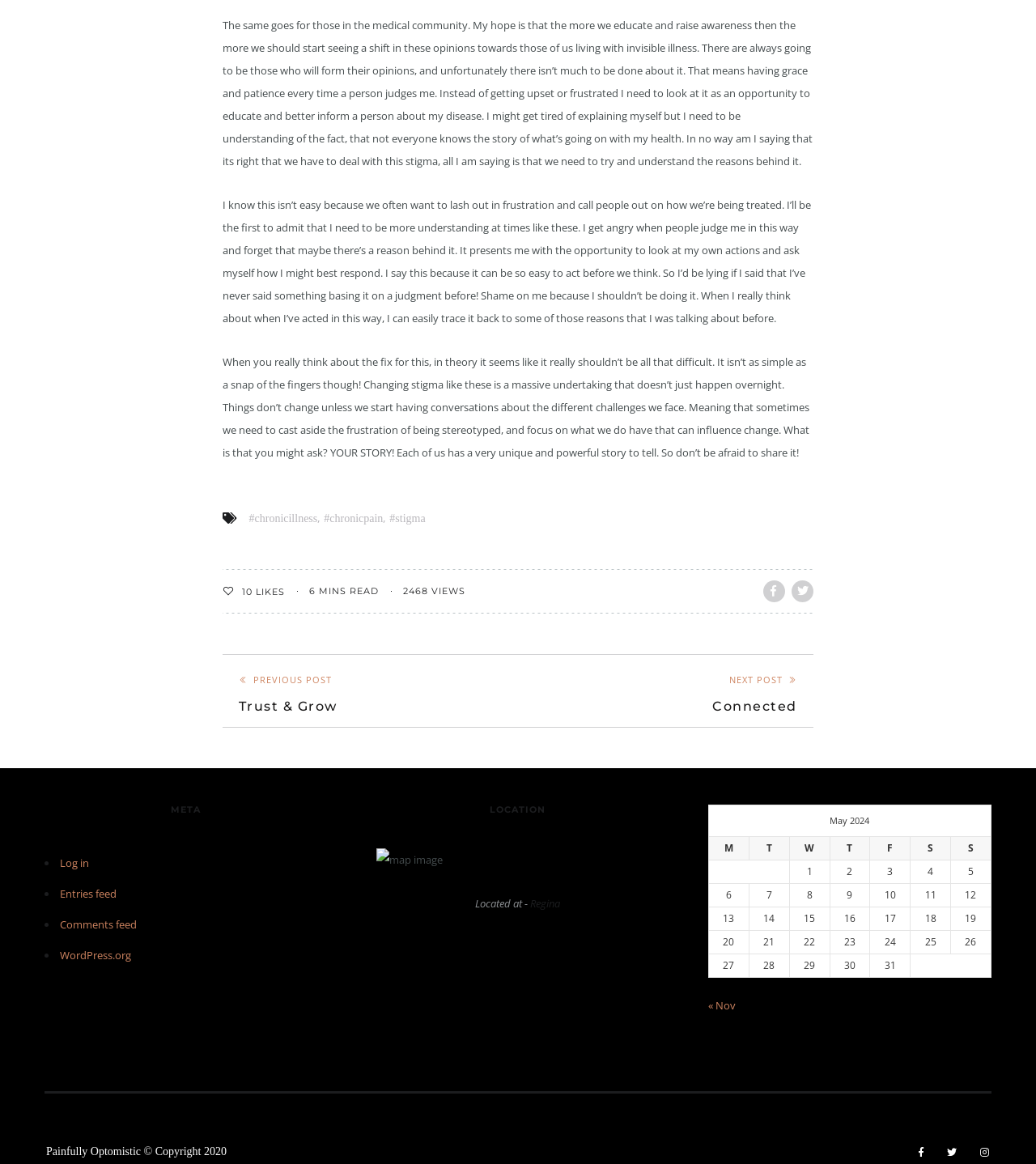Identify the bounding box coordinates for the UI element that matches this description: "title="Share to Twitter"".

[0.764, 0.499, 0.785, 0.518]